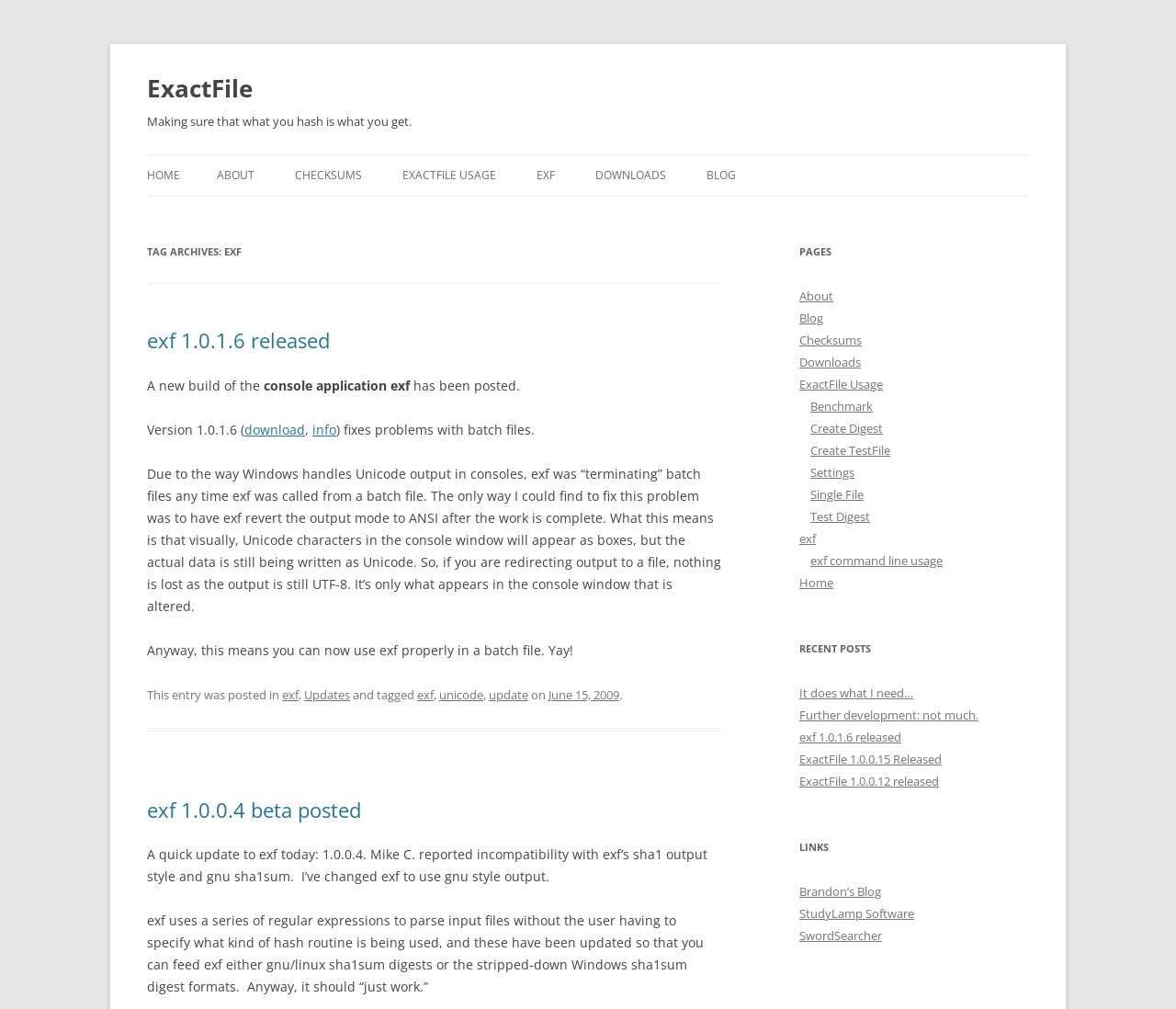Locate the bounding box coordinates of the item that should be clicked to fulfill the instruction: "Click on the 'exf 1.0.1.6 released' link".

[0.125, 0.324, 0.28, 0.351]